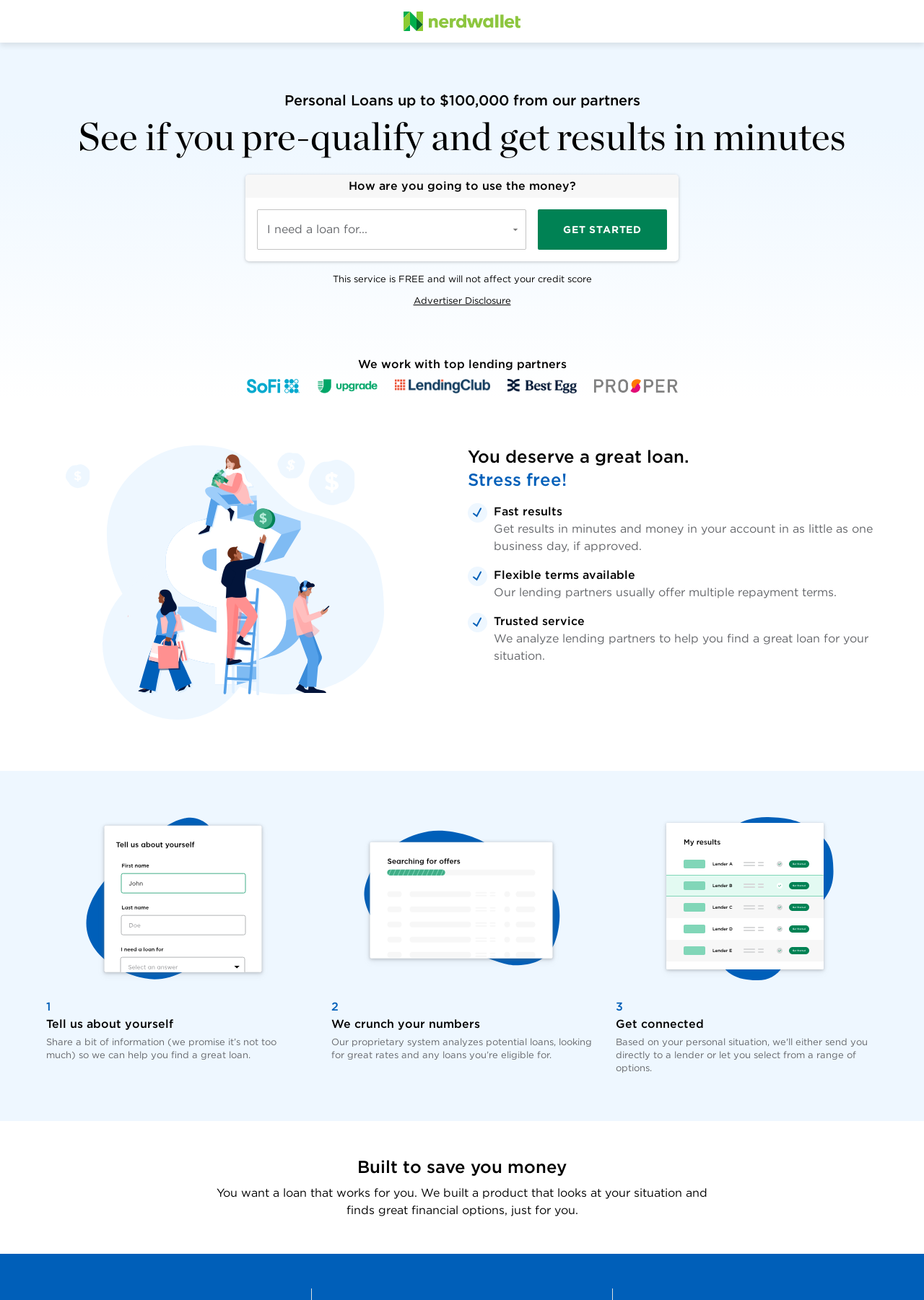Generate a comprehensive description of the webpage content.

This webpage is a personal loan comparison platform. At the top, there is a link to "NerdWallet" accompanied by a small image. Below this, a heading reads "Personal Loans up to $100,000 from our partners". 

To the right of this heading, there is a section with a heading "See if you pre-qualify and get results in minutes". This section contains a question "How are you going to use the money?" followed by a dropdown menu and a "GET STARTED" button. 

Below this section, there is a notice stating "This service is FREE and will not affect your credit score". Next to this notice, there is a button labeled "Advertiser Disclosure". 

Further down, there is a section highlighting the platform's lending partners, featuring logos of companies such as SoFi, Upgrade, Lending Club, Best Egg, and Prosper. 

To the right of this section, there is a prominent image with a heading "You deserve a great loan. Stress free!" Below this, there are three sections highlighting the benefits of using the platform, including "Fast results", "Flexible terms available", and "Trusted service". Each section features a heading, a brief description, and a small image. 

At the bottom of the page, there is a step-by-step guide on how to use the platform, featuring three sections labeled "Tell us about yourself", "We crunch your numbers", and "Get connected". Each section has a heading, a brief description, and an image. 

Finally, there is a heading "Built to save you money" followed by a paragraph of text describing the platform's goal of finding great financial options for its users.